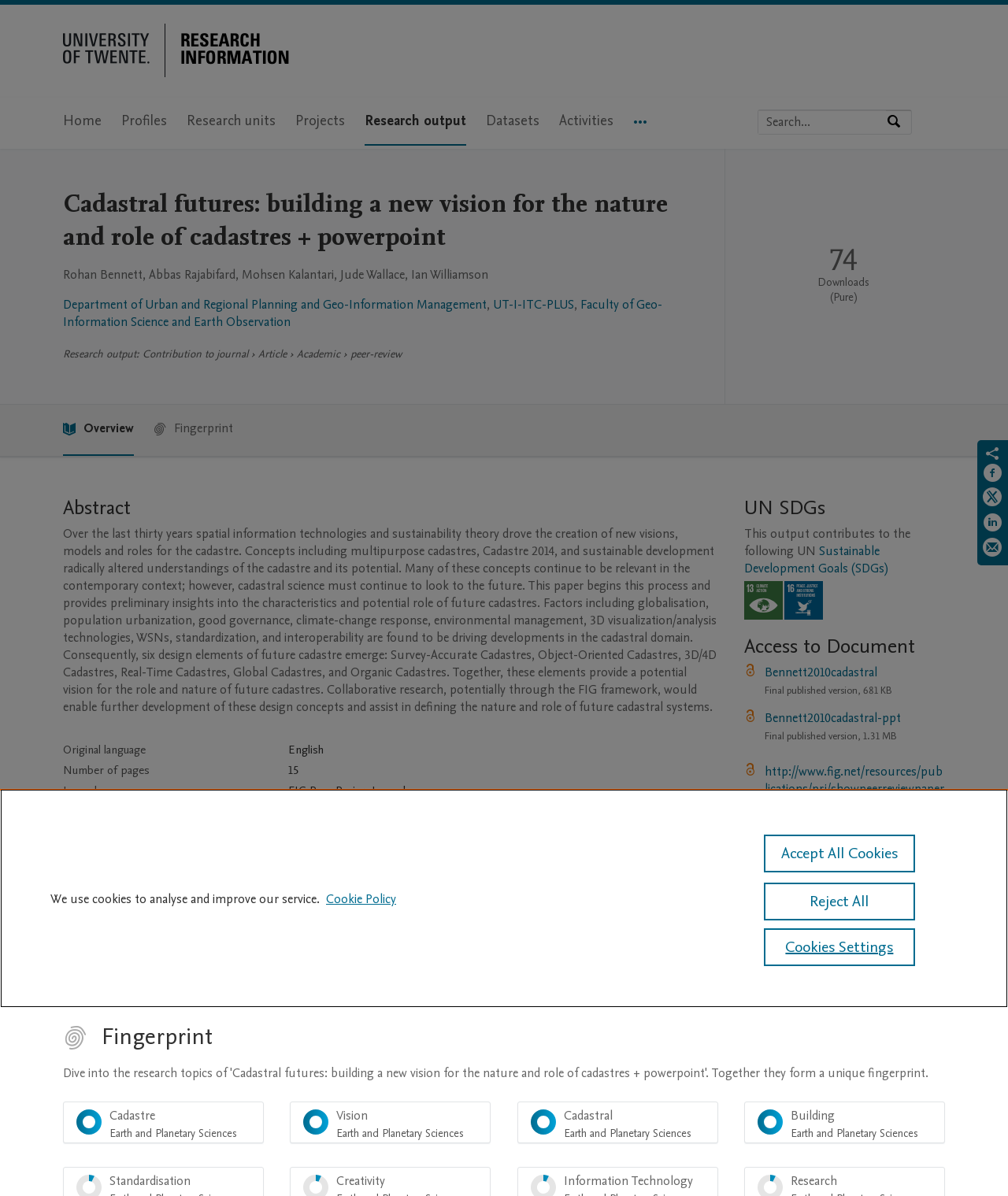Identify the bounding box coordinates for the UI element described by the following text: "Cookies Settings". Provide the coordinates as four float numbers between 0 and 1, in the format [left, top, right, bottom].

[0.758, 0.776, 0.908, 0.808]